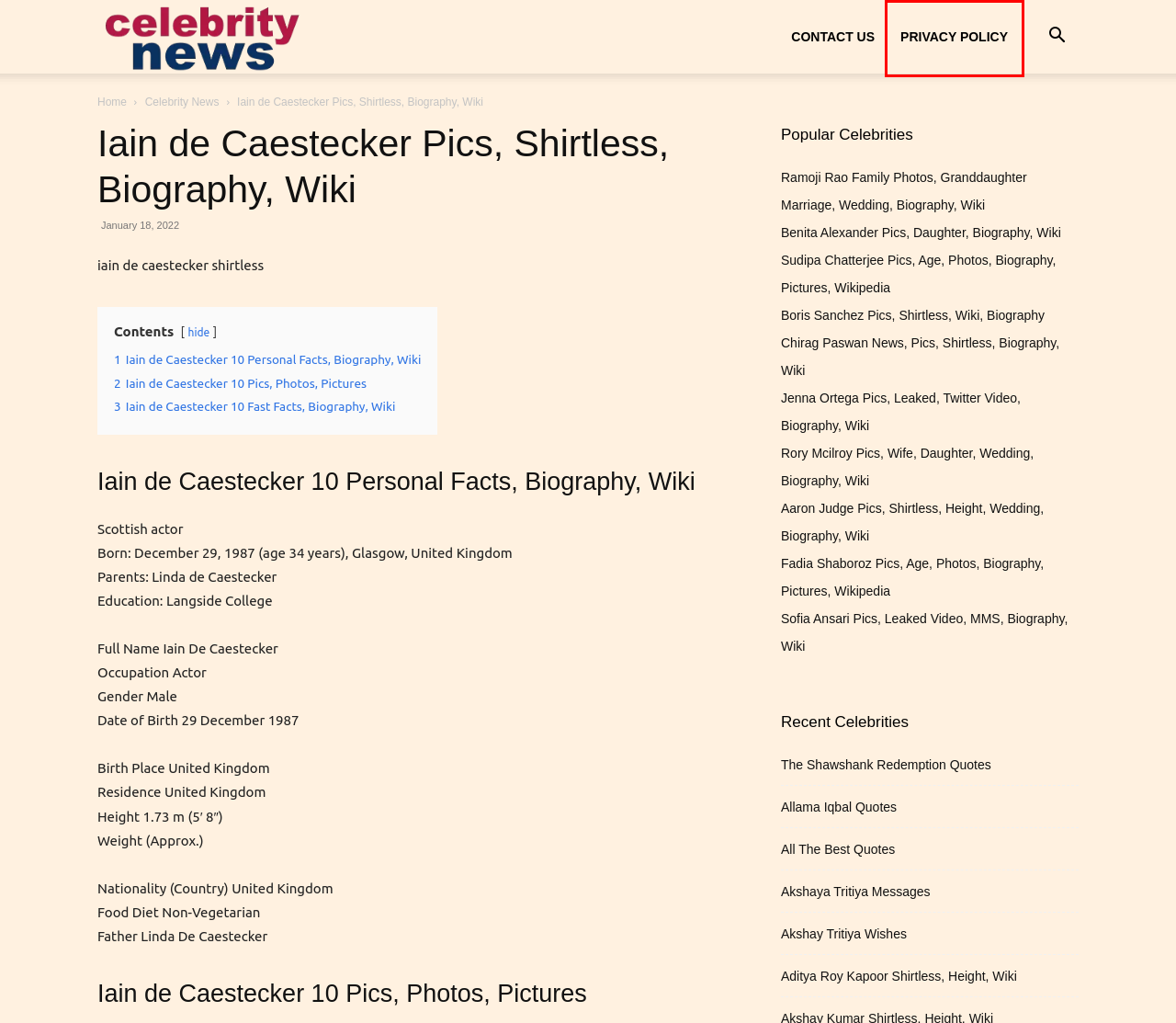Given a webpage screenshot featuring a red rectangle around a UI element, please determine the best description for the new webpage that appears after the element within the bounding box is clicked. The options are:
A. Akshay Tritiya Wishes | celebrity news
B. Chirag Paswan News, Pics, Shirtless, Biography, Wiki | celebrity news
C. Ramoji Rao Family Photos, Granddaughter Marriage, Wedding, Biography, Wiki | celebrity news
D. celebrity news
E. The Shawshank Redemption Quotes | celebrity news
F. Sudipa Chatterjee Pics, Age, Photos, Biography, Pictures, Wikipedia | celebrity news
G. Celebrity News Archives | celebrity news
H. Privacy Policy | celebrity news

H